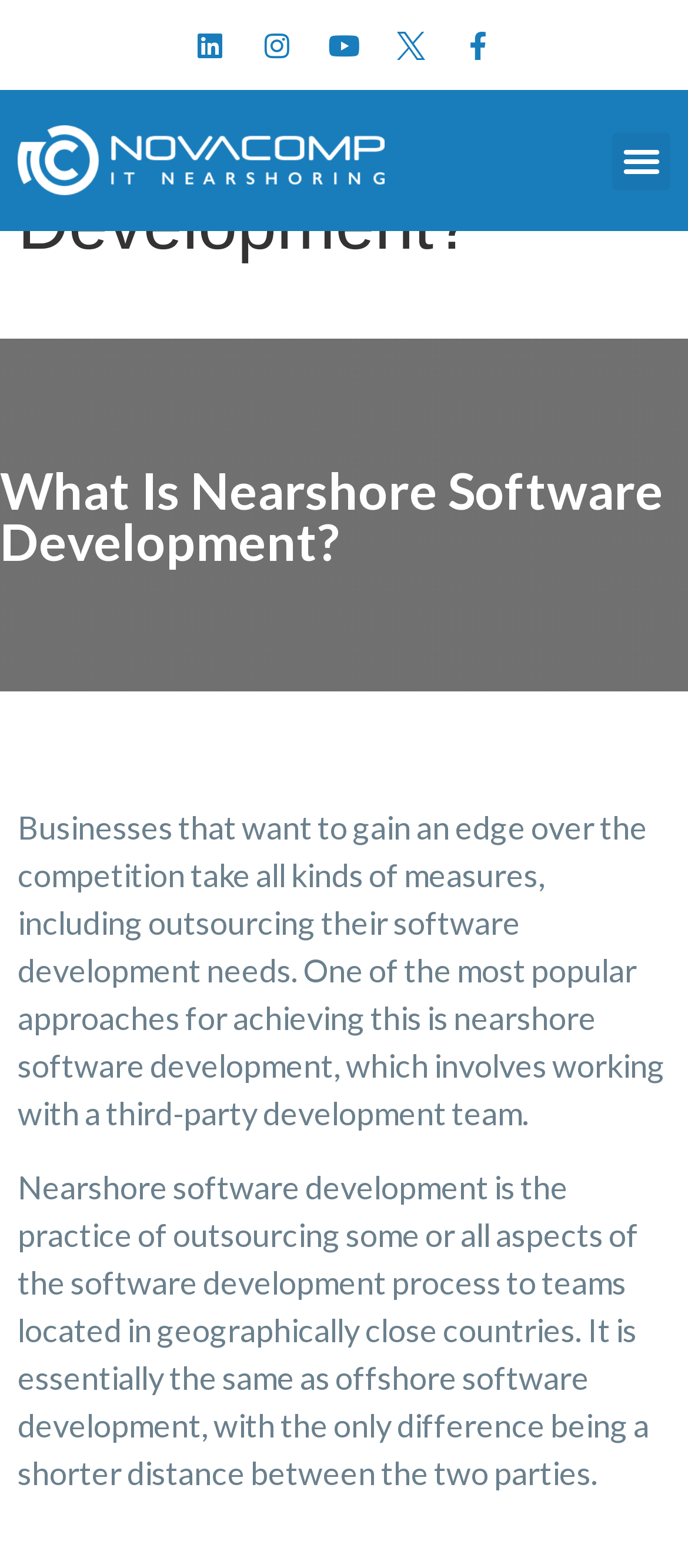Answer the question below in one word or phrase:
What is nearshore software development?

Outsourcing software development to nearby countries